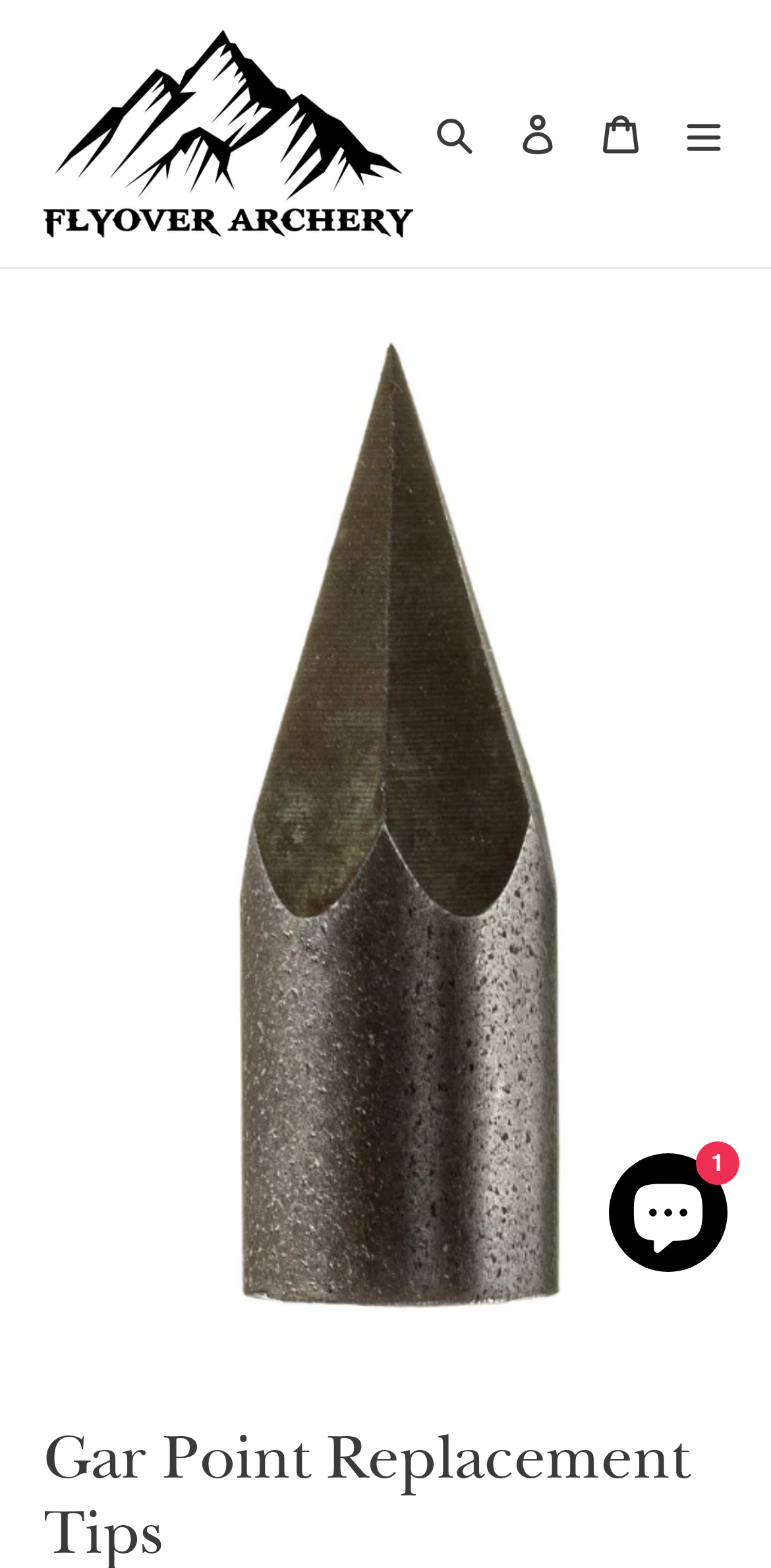Please answer the following question using a single word or phrase: 
Is the chat window currently open?

Yes